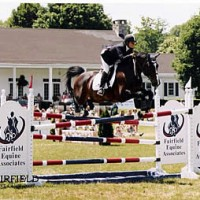Reply to the question with a single word or phrase:
How many individual competitions are hosted at the event?

over 250